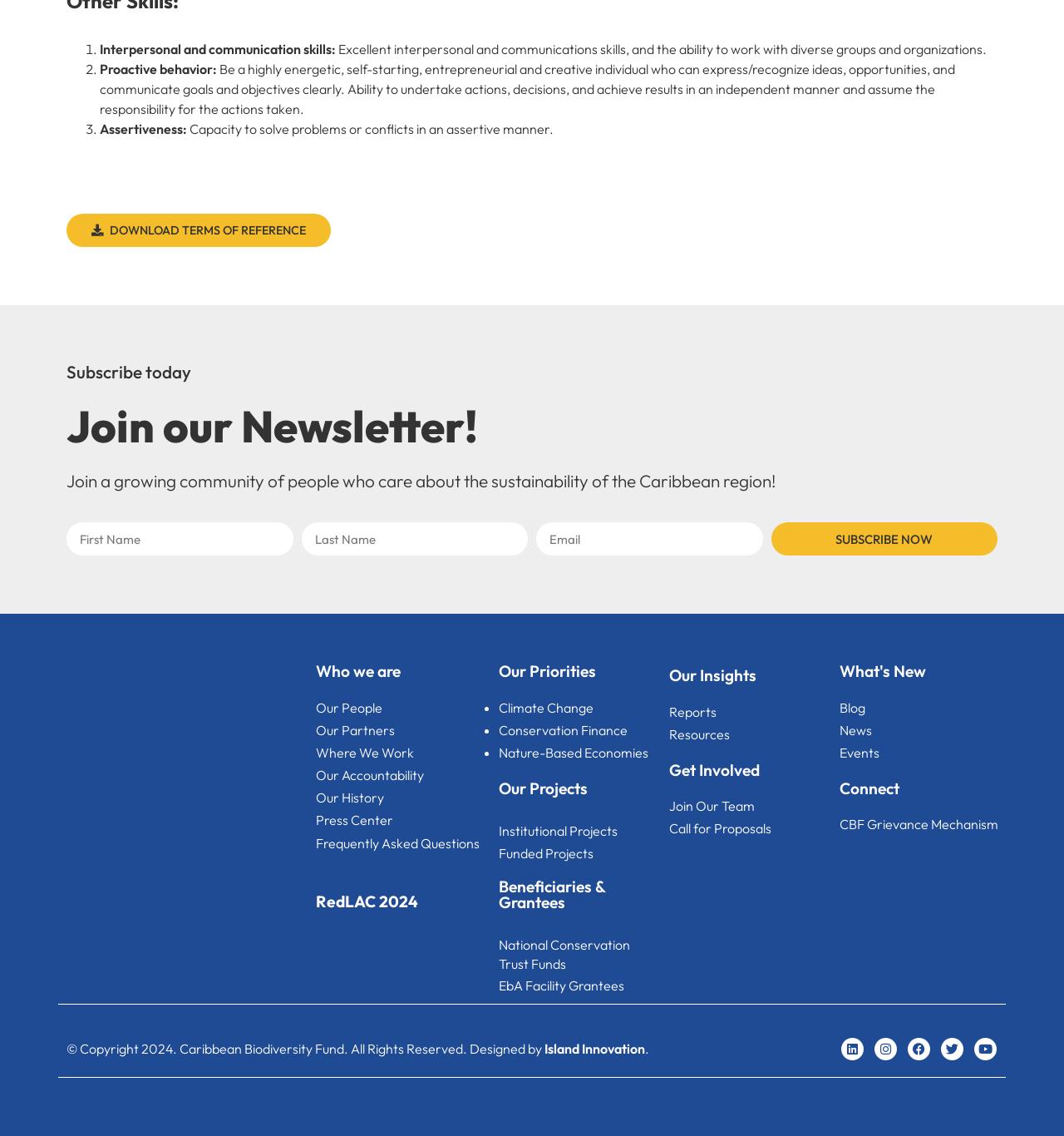Find the bounding box coordinates of the element's region that should be clicked in order to follow the given instruction: "Visit the Who we are page". The coordinates should consist of four float numbers between 0 and 1, i.e., [left, top, right, bottom].

[0.297, 0.582, 0.377, 0.6]